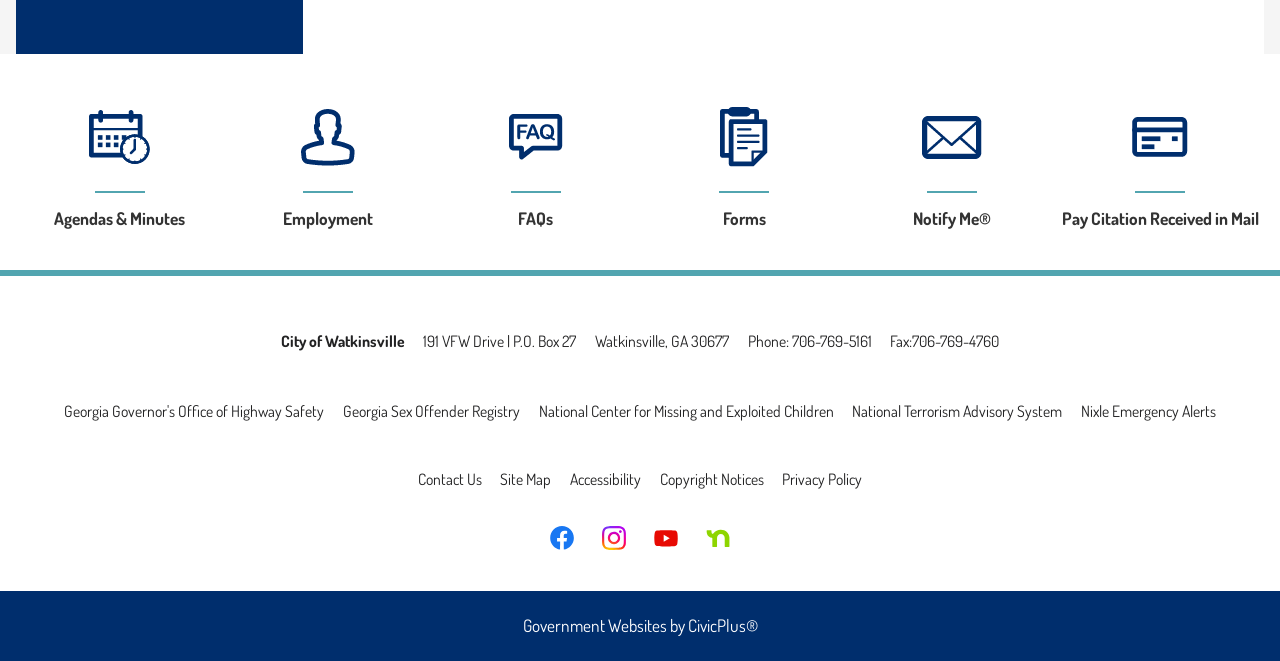Locate the bounding box coordinates of the segment that needs to be clicked to meet this instruction: "Follow City of Watkinsville on Facebook".

[0.429, 0.793, 0.448, 0.832]